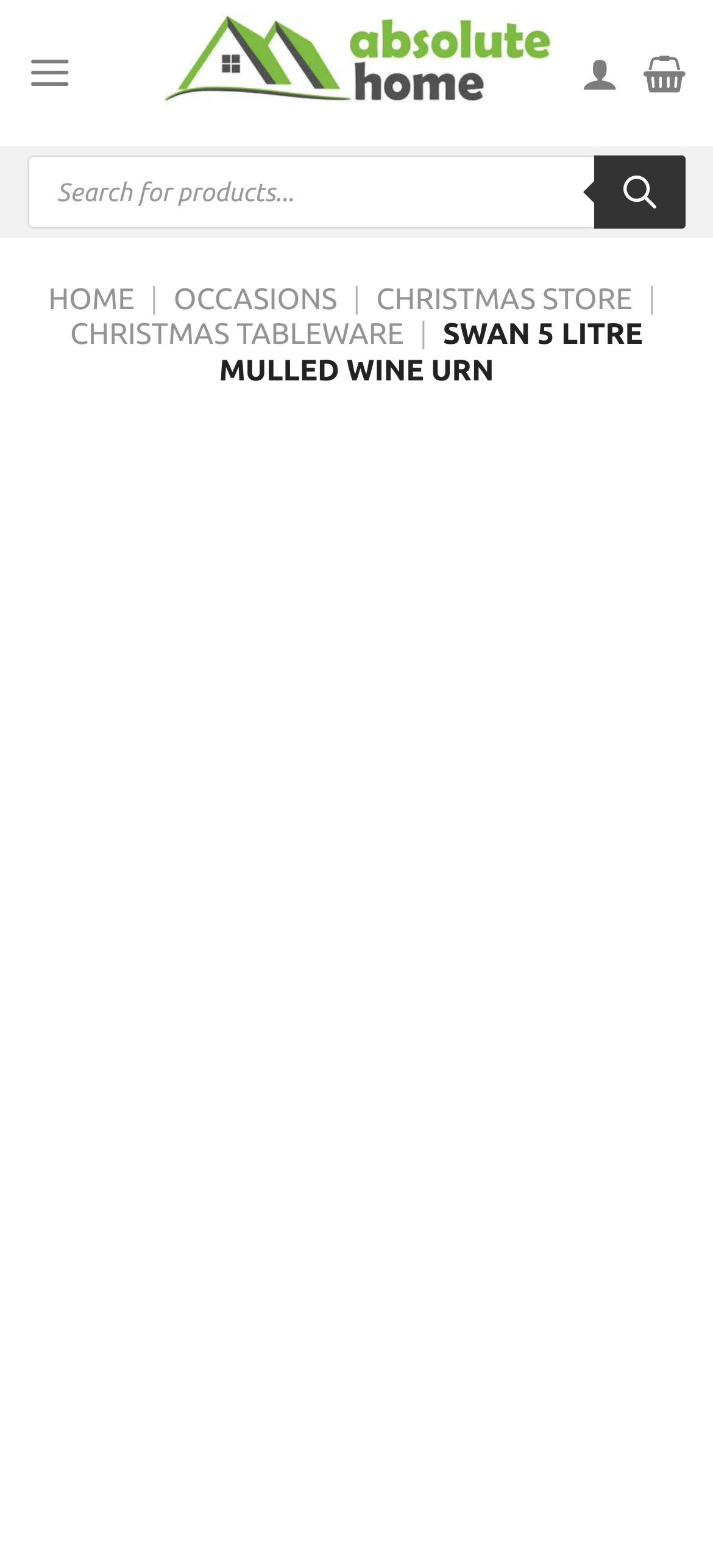How many navigation links are there in the main menu?
Respond to the question with a single word or phrase according to the image.

4